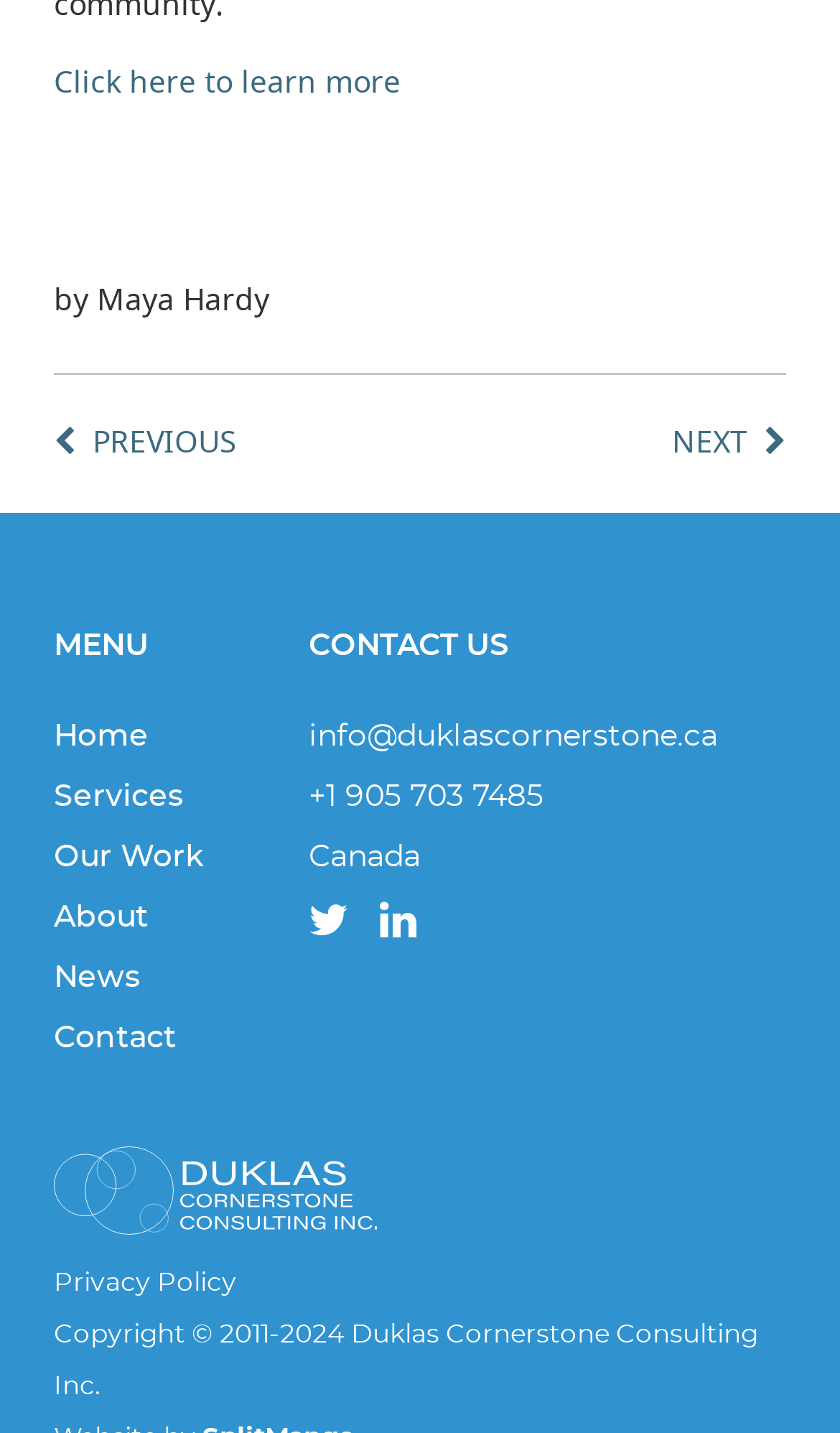What is the contact email of the company?
Please provide a comprehensive answer based on the information in the image.

The contact email of the company can be found in the 'CONTACT US' section, which is 'info@duklascornerstone.ca'. This email is likely used for general inquiries or contact purposes.